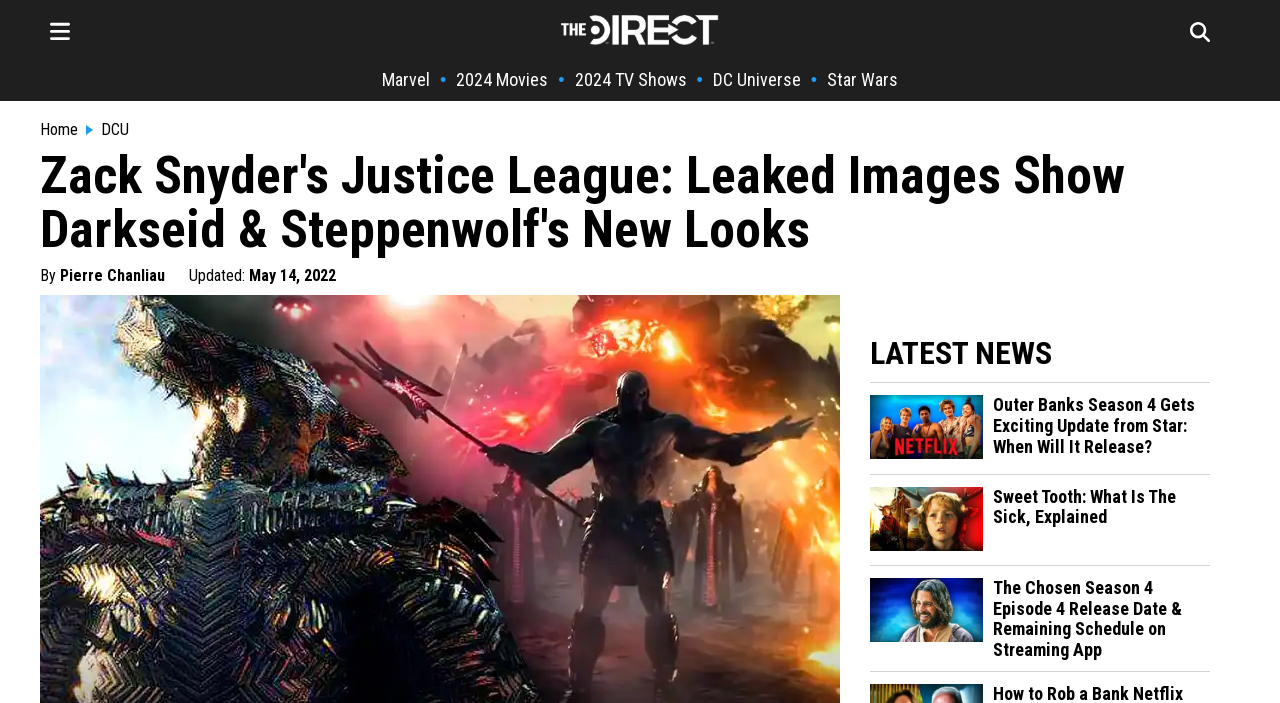Find the bounding box coordinates for the element that must be clicked to complete the instruction: "Read the article about Outer Banks Season 4". The coordinates should be four float numbers between 0 and 1, indicated as [left, top, right, bottom].

[0.68, 0.633, 0.768, 0.657]